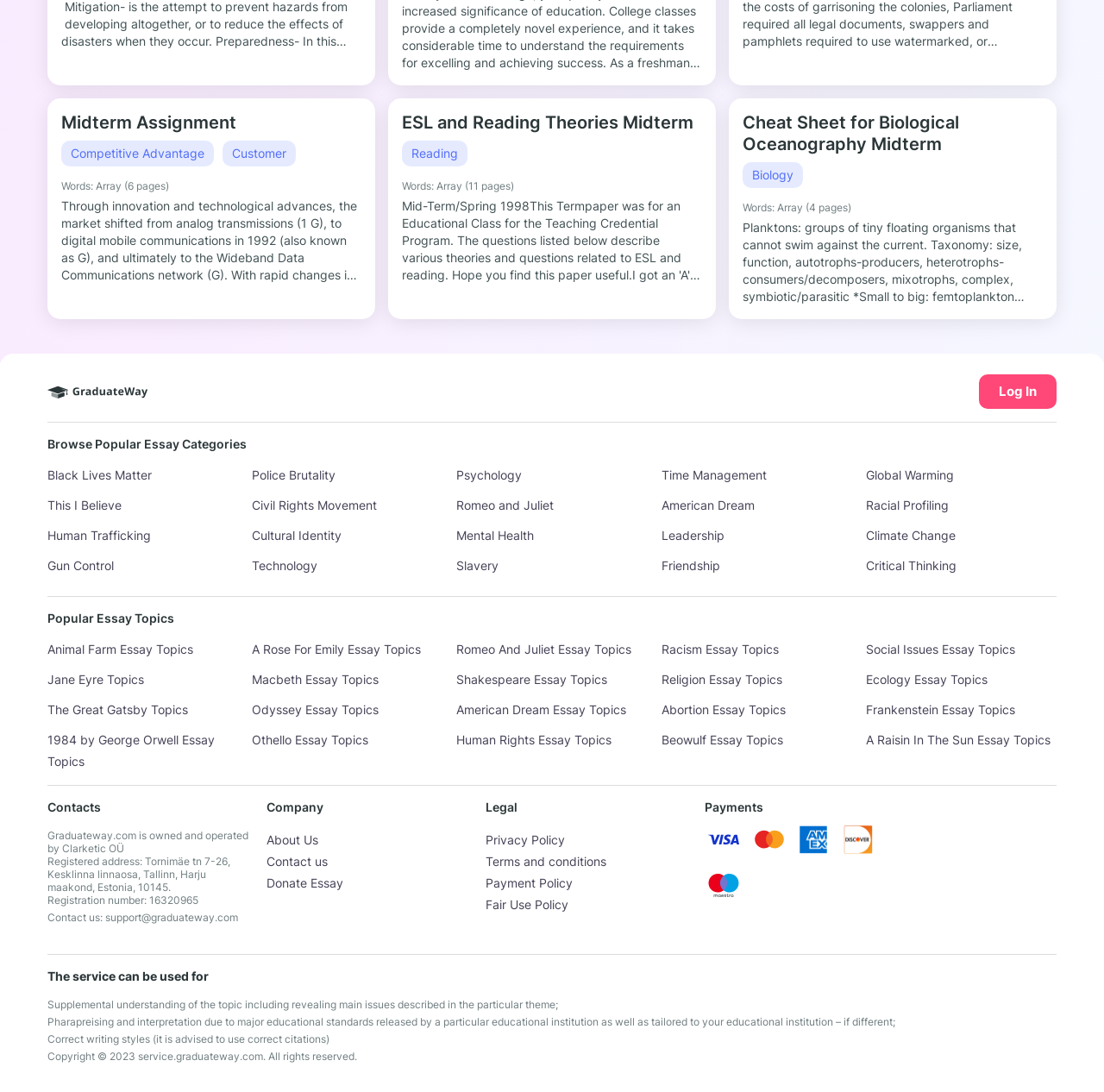Extract the bounding box for the UI element that matches this description: "Fair Use Policy".

[0.44, 0.821, 0.515, 0.835]